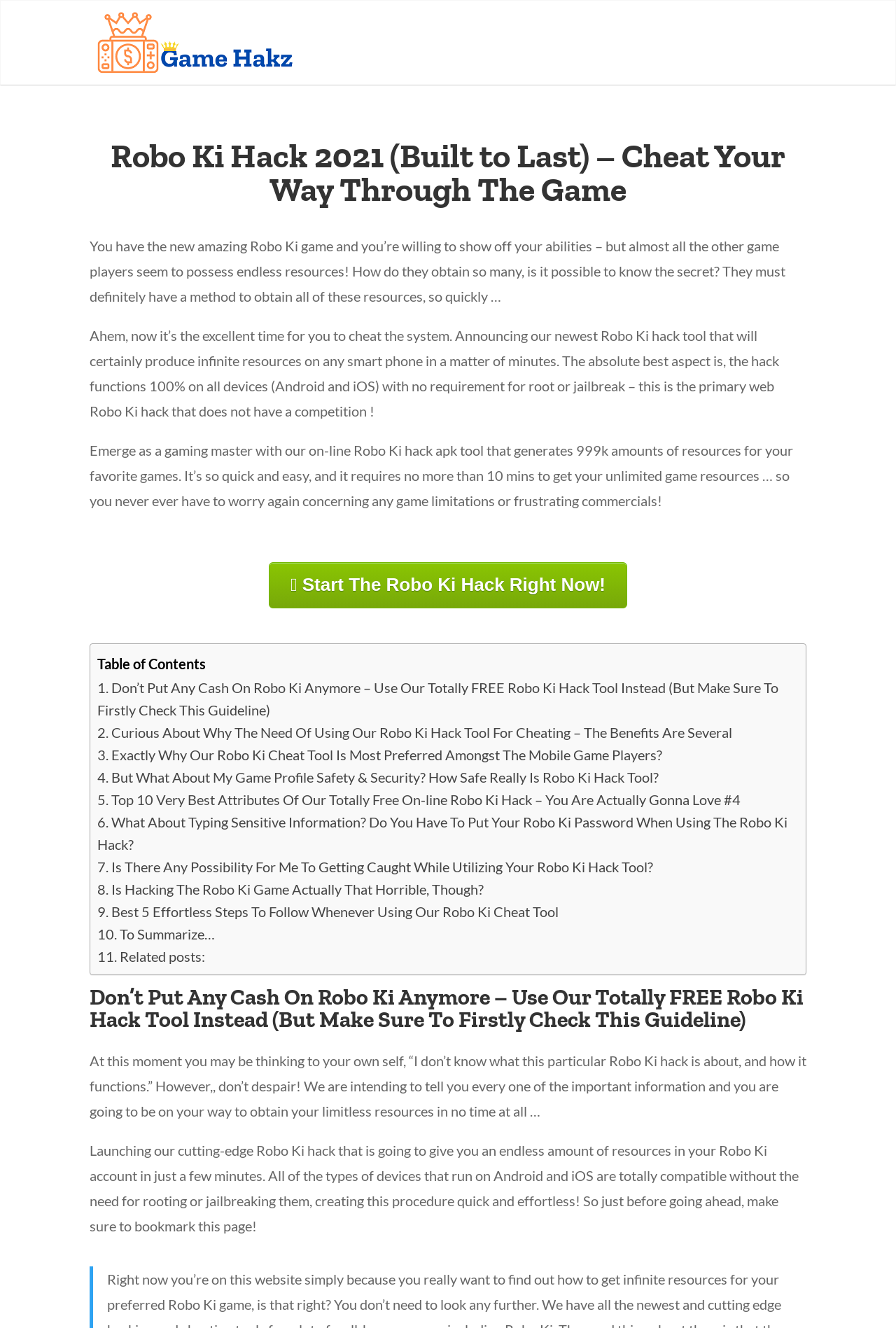Please answer the following question using a single word or phrase: 
Is the hack tool compatible with all devices?

Yes